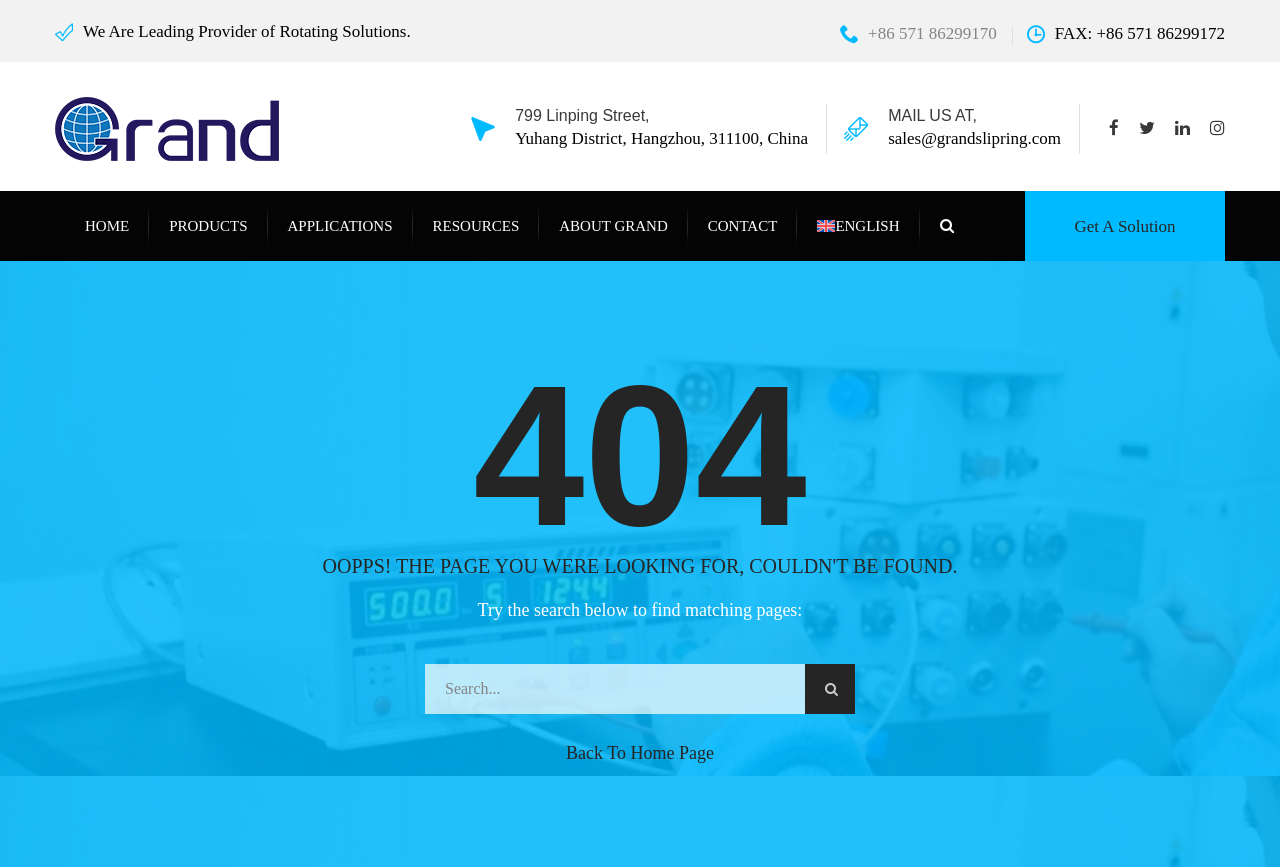What is the phone number?
Please describe in detail the information shown in the image to answer the question.

The phone number is +86 571 86299170, which is mentioned in the link '+86 571 86299170' with a bounding box of [0.656, 0.028, 0.779, 0.05].